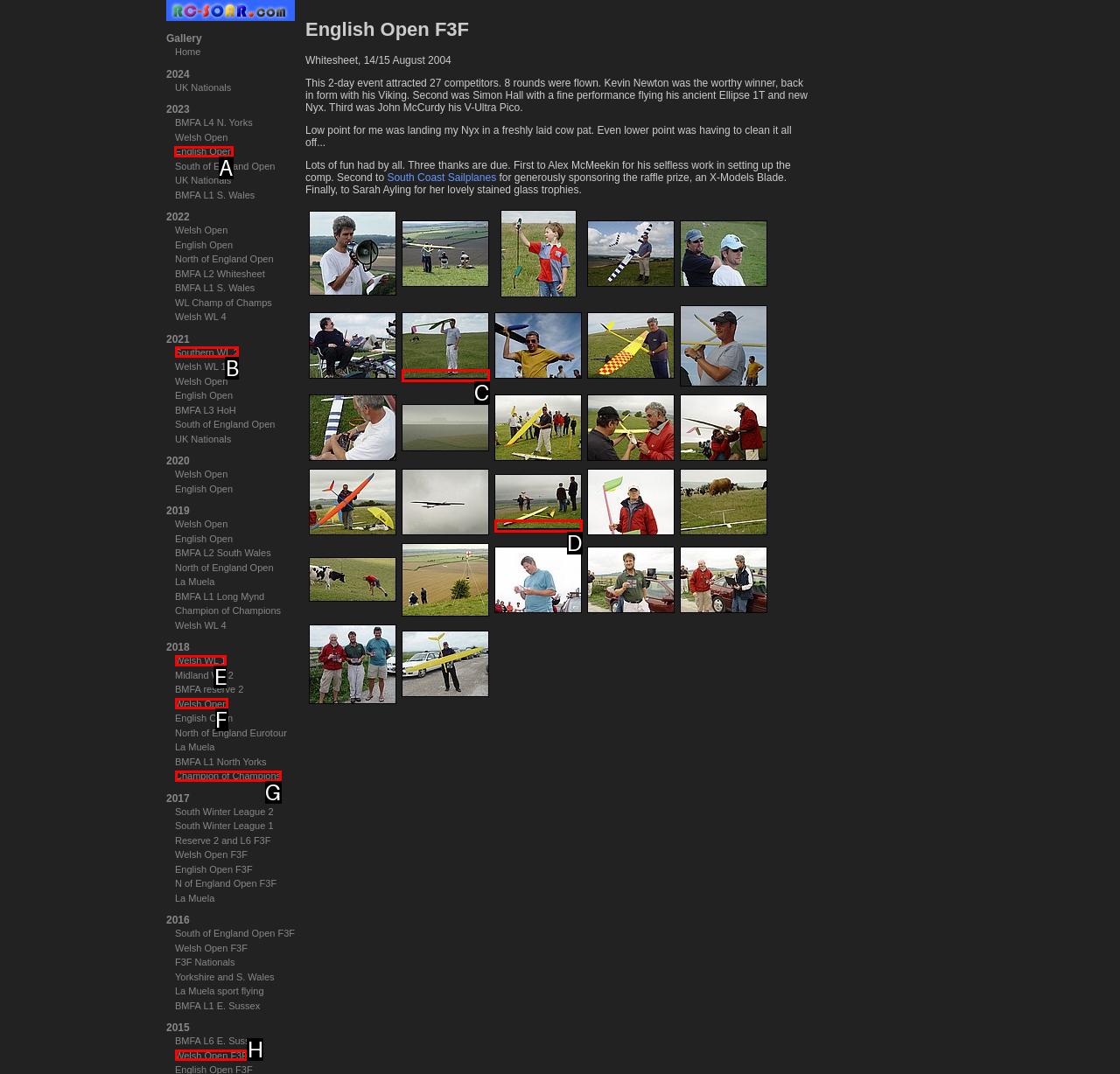What letter corresponds to the UI element to complete this task: Click on the 'English Open' link
Answer directly with the letter.

A